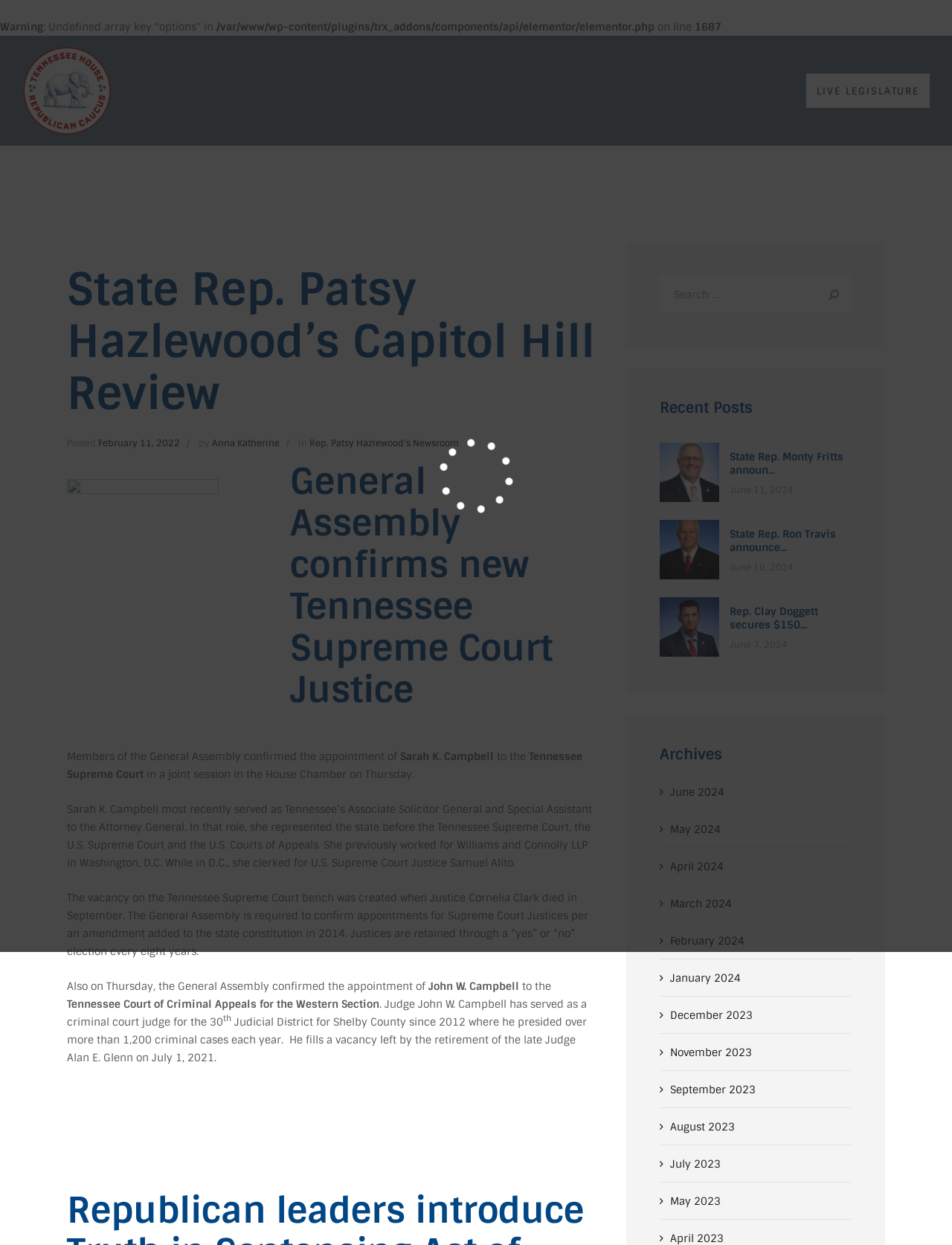Locate the bounding box coordinates of the element I should click to achieve the following instruction: "Check LIVE LEGISLATURE".

[0.847, 0.059, 0.977, 0.086]